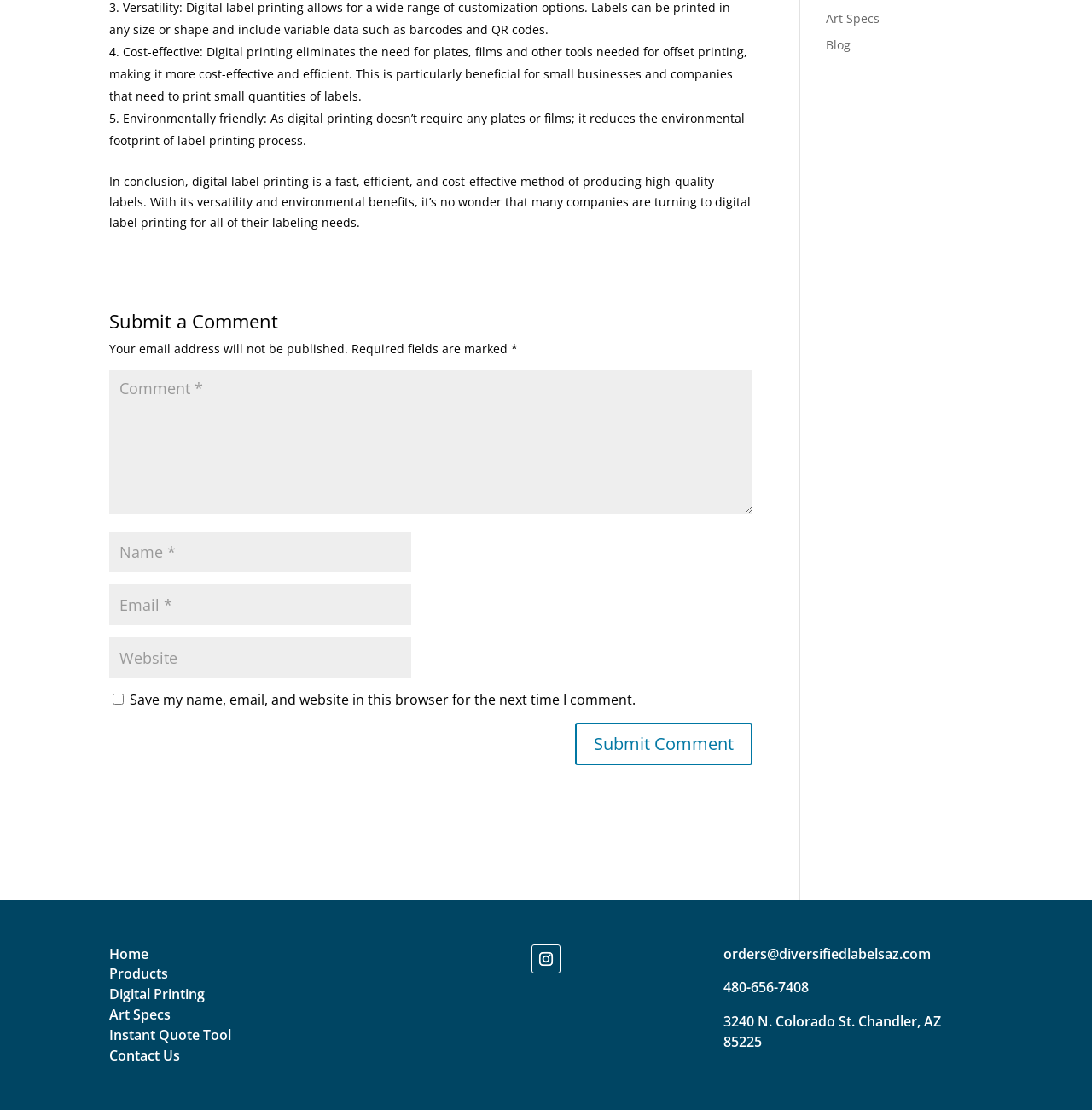Find the bounding box coordinates for the HTML element described in this sentence: "Blog". Provide the coordinates as four float numbers between 0 and 1, in the format [left, top, right, bottom].

[0.756, 0.033, 0.779, 0.047]